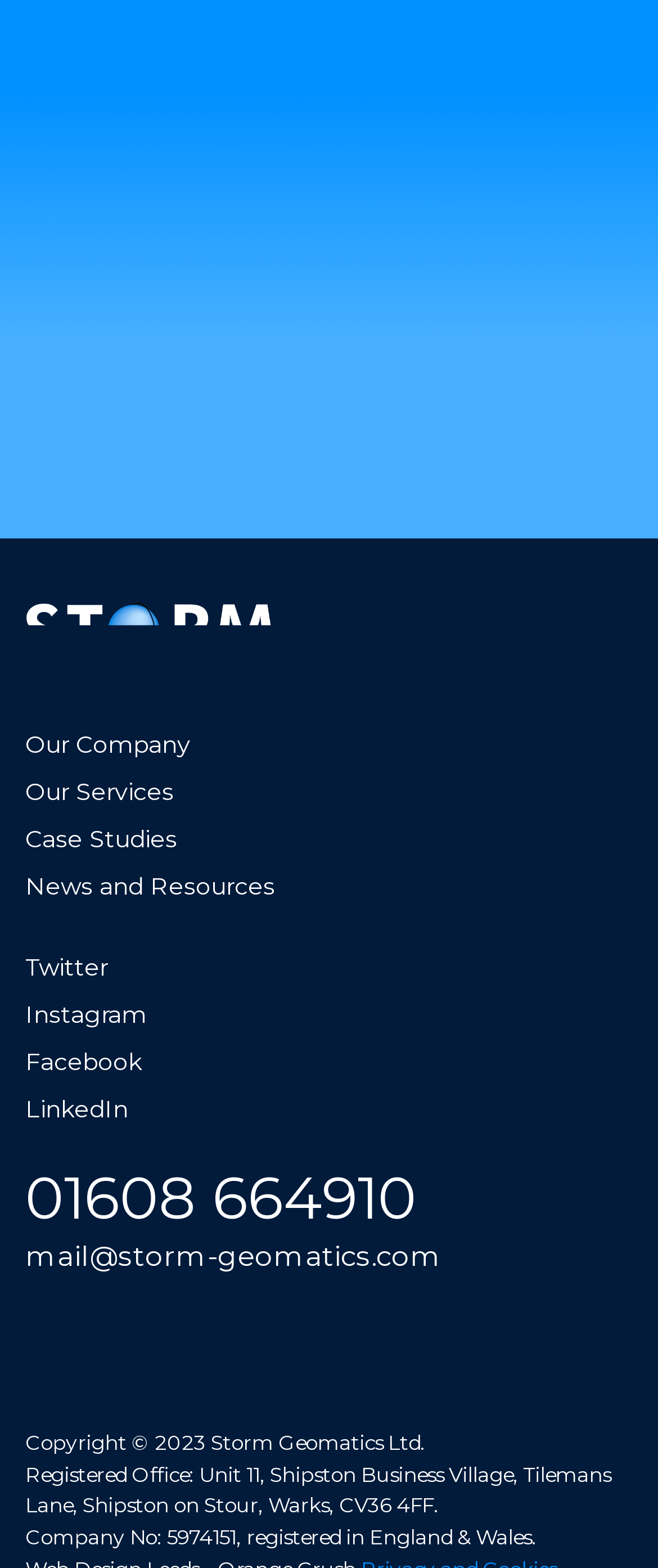Provide a one-word or short-phrase answer to the question:
What is the company's email address?

mail@storm-geomatics.com